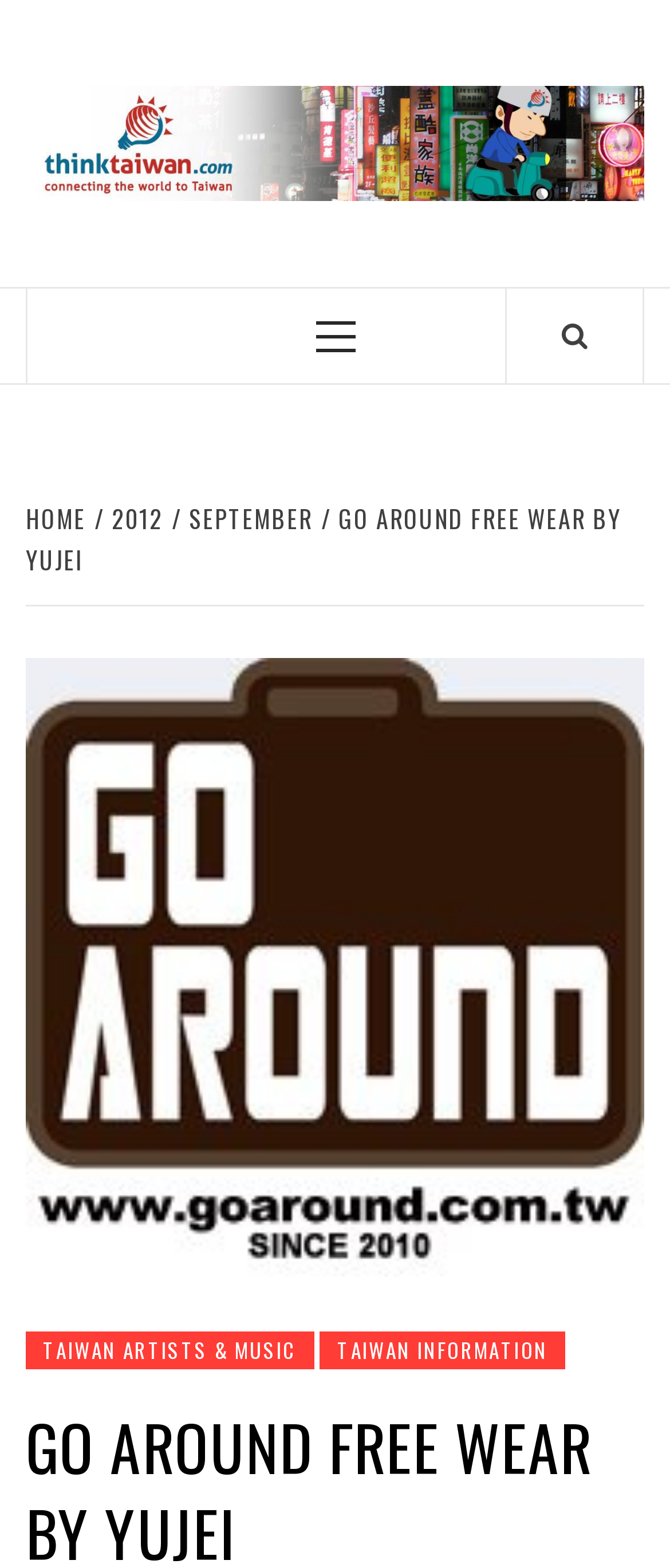Please find the bounding box for the following UI element description. Provide the coordinates in (top-left x, top-left y, bottom-right x, bottom-right y) format, with values between 0 and 1: Taiwan Artists & Music

[0.038, 0.849, 0.468, 0.873]